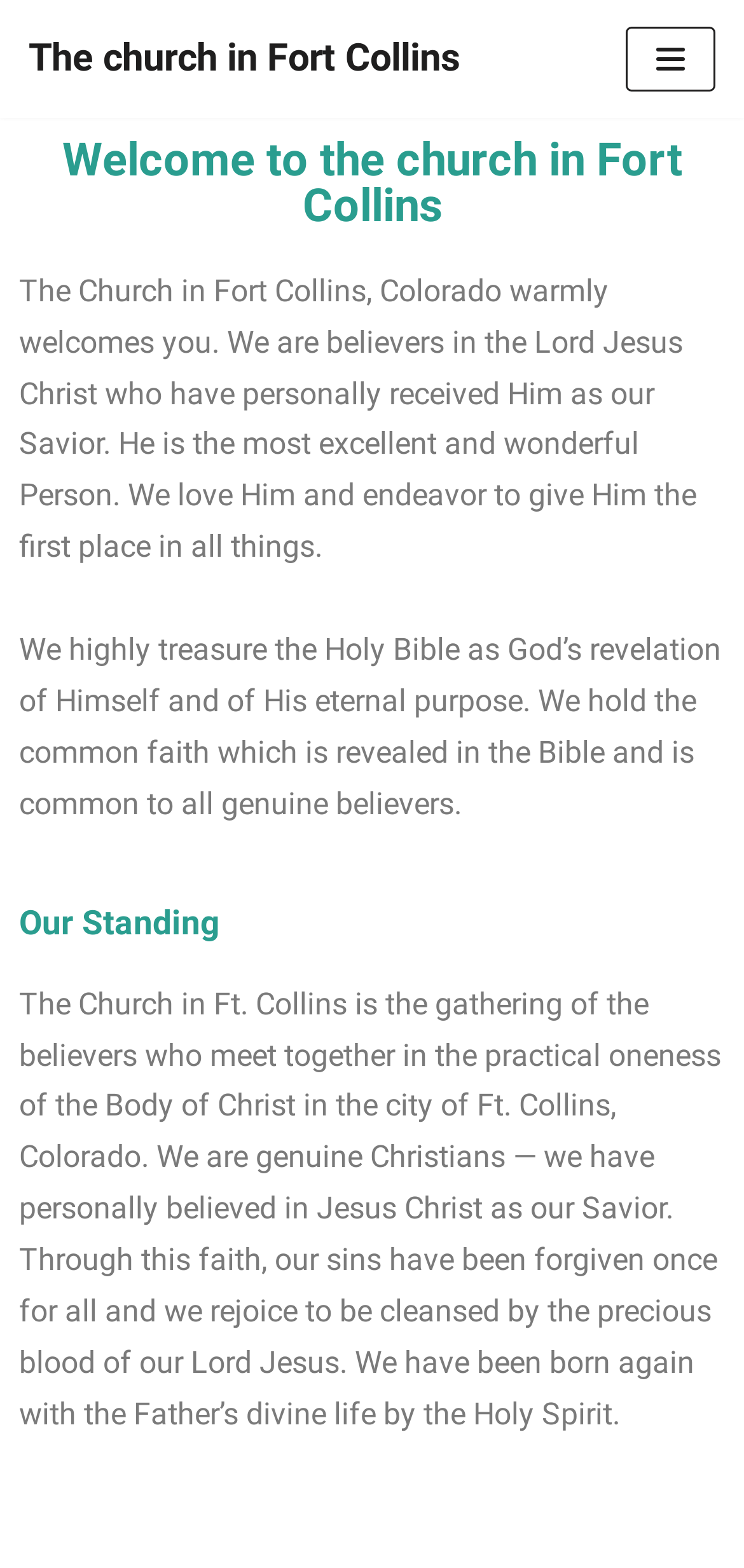What is the name of the church?
Answer the question in a detailed and comprehensive manner.

Based on the webpage content, specifically the link 'The church in Fort Collins' and the StaticText 'The Church in Fort Collins, Colorado warmly welcomes you...', it is clear that the name of the church is 'The church in Fort Collins'.